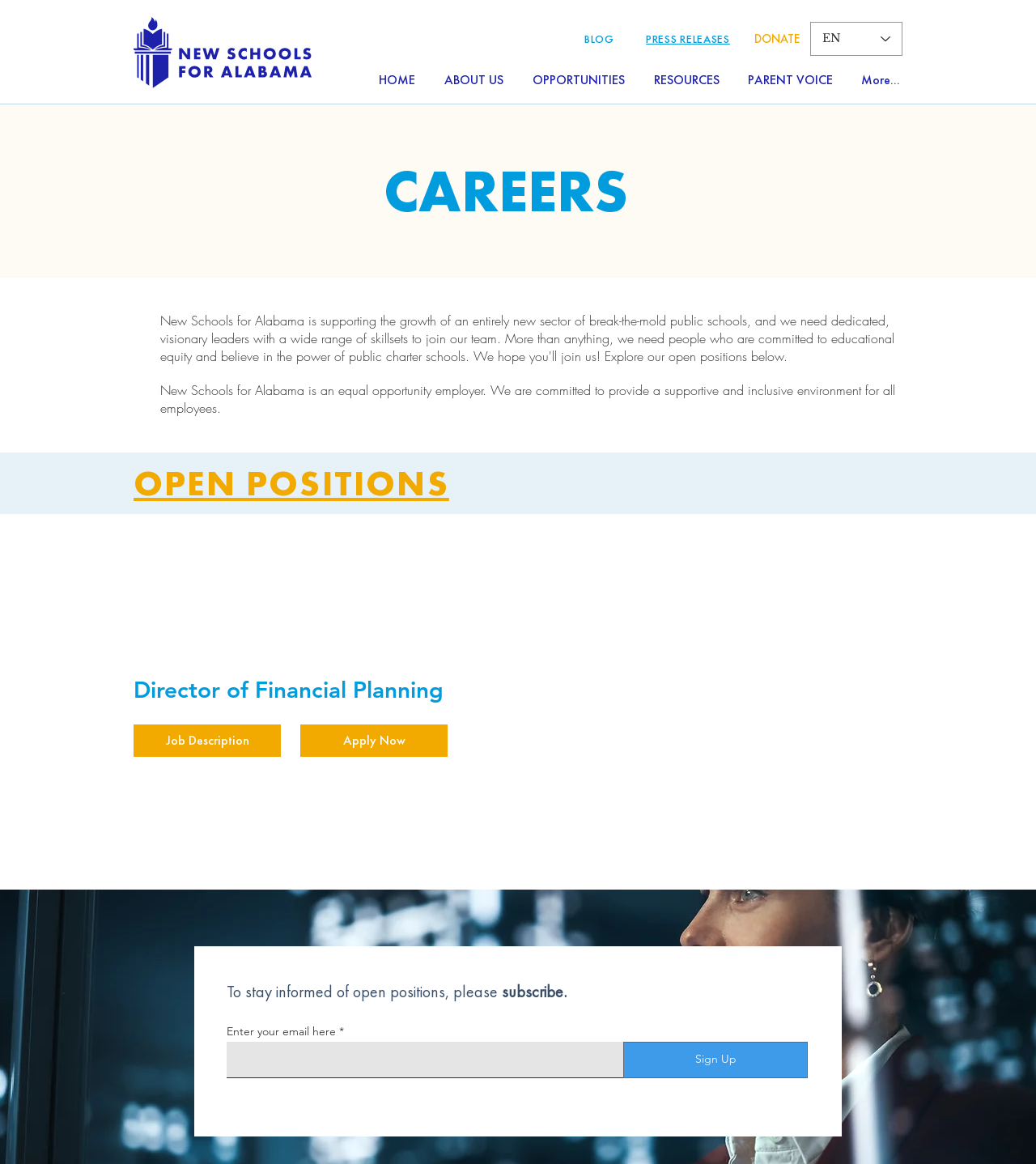Find the bounding box coordinates of the element to click in order to complete the given instruction: "Click the DONATE button."

[0.716, 0.026, 0.783, 0.041]